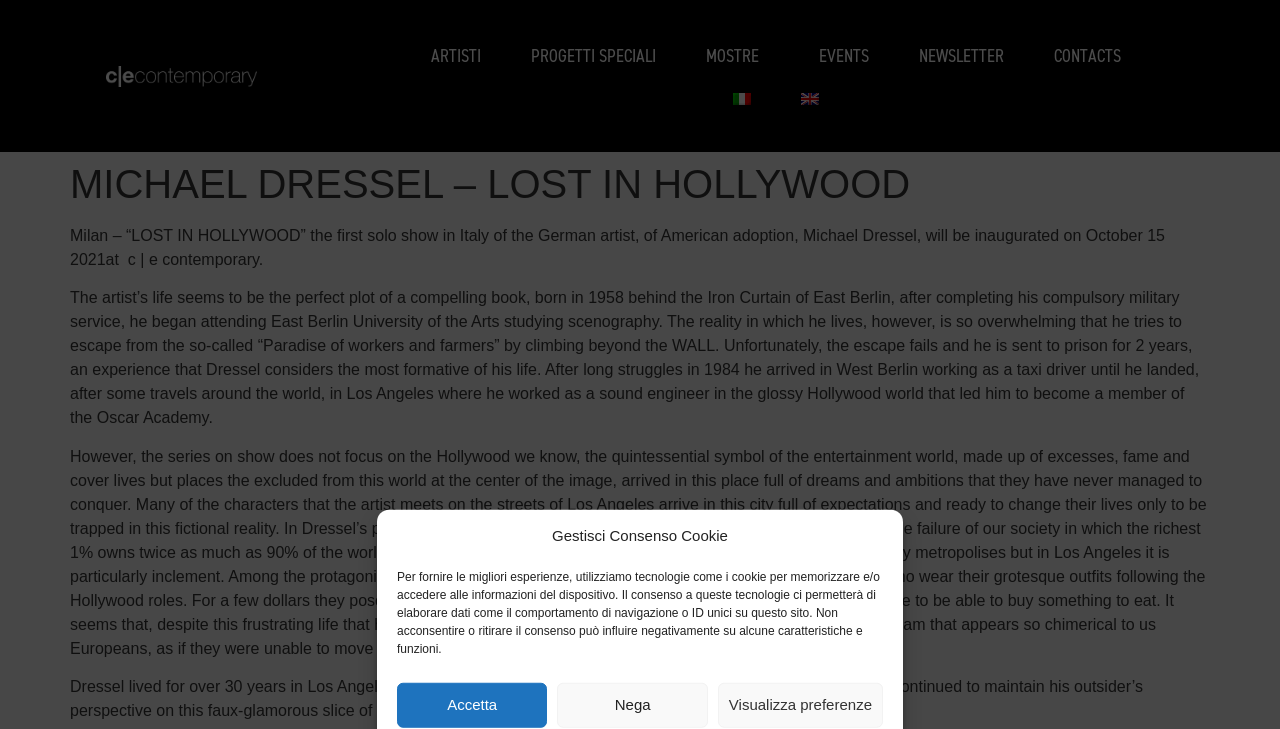What is the name of the contemporary art space where the solo show will be inaugurated?
Please provide a single word or phrase as your answer based on the screenshot.

c | e contemporary